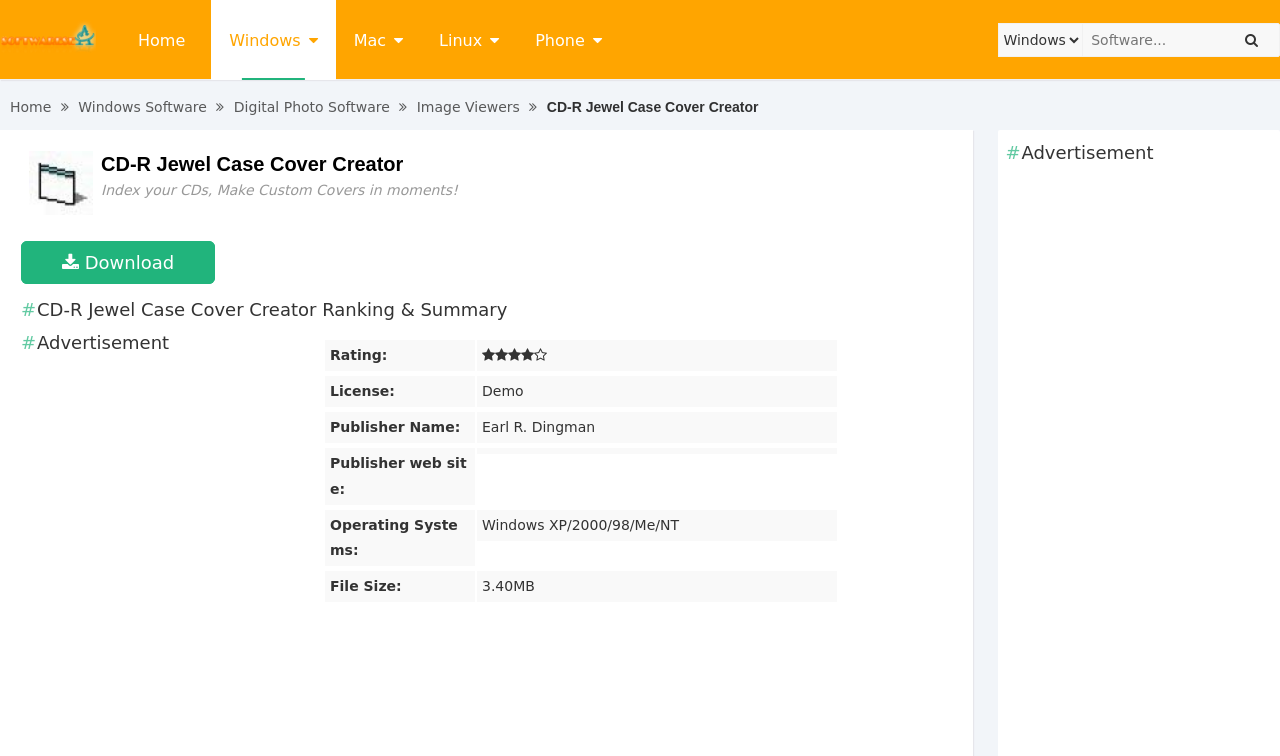Please find the bounding box for the UI component described as follows: "Mac".

[0.262, 0.0, 0.329, 0.106]